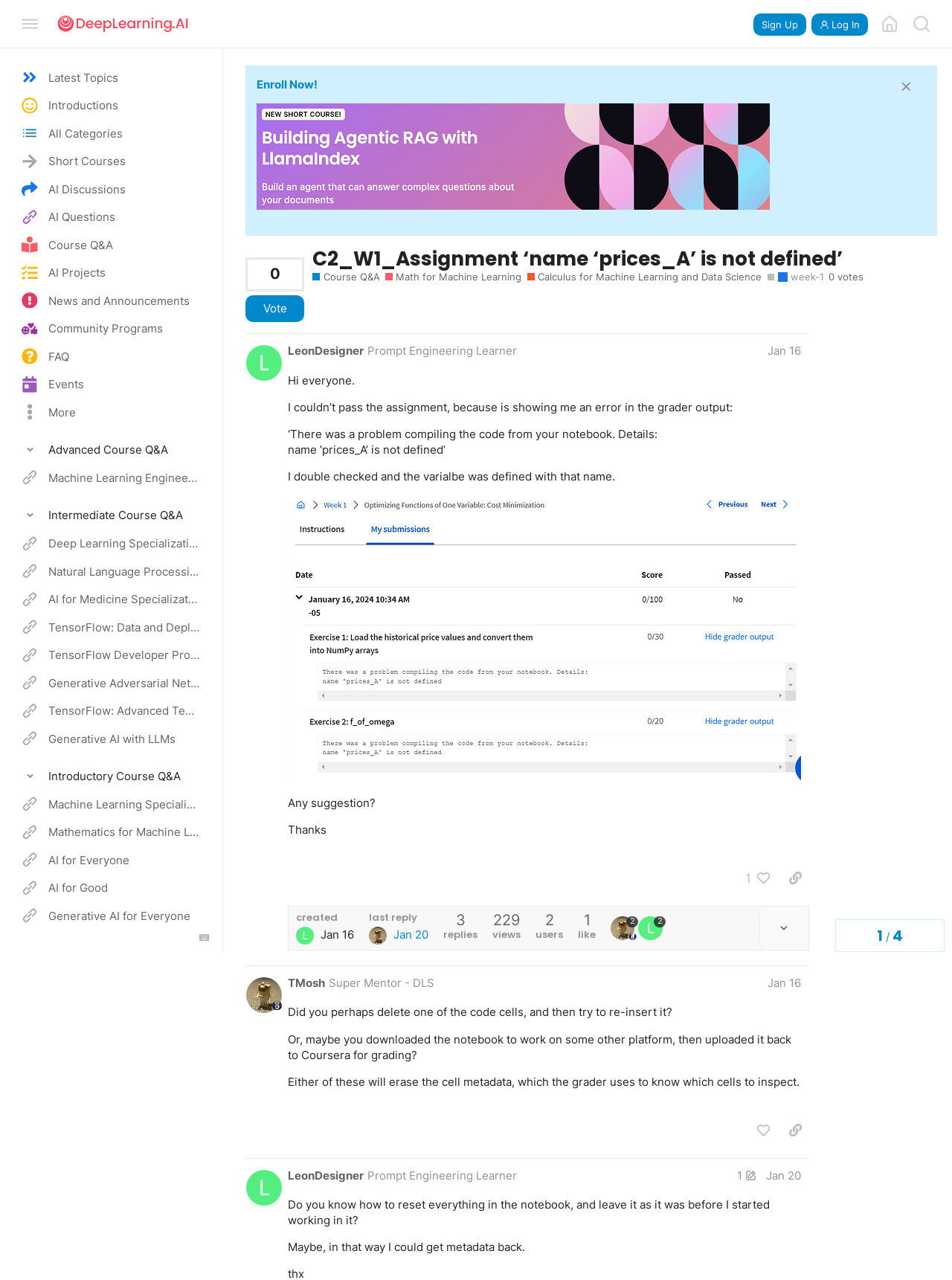Use a single word or phrase to respond to the question:
How many buttons are there in the top-right corner?

3